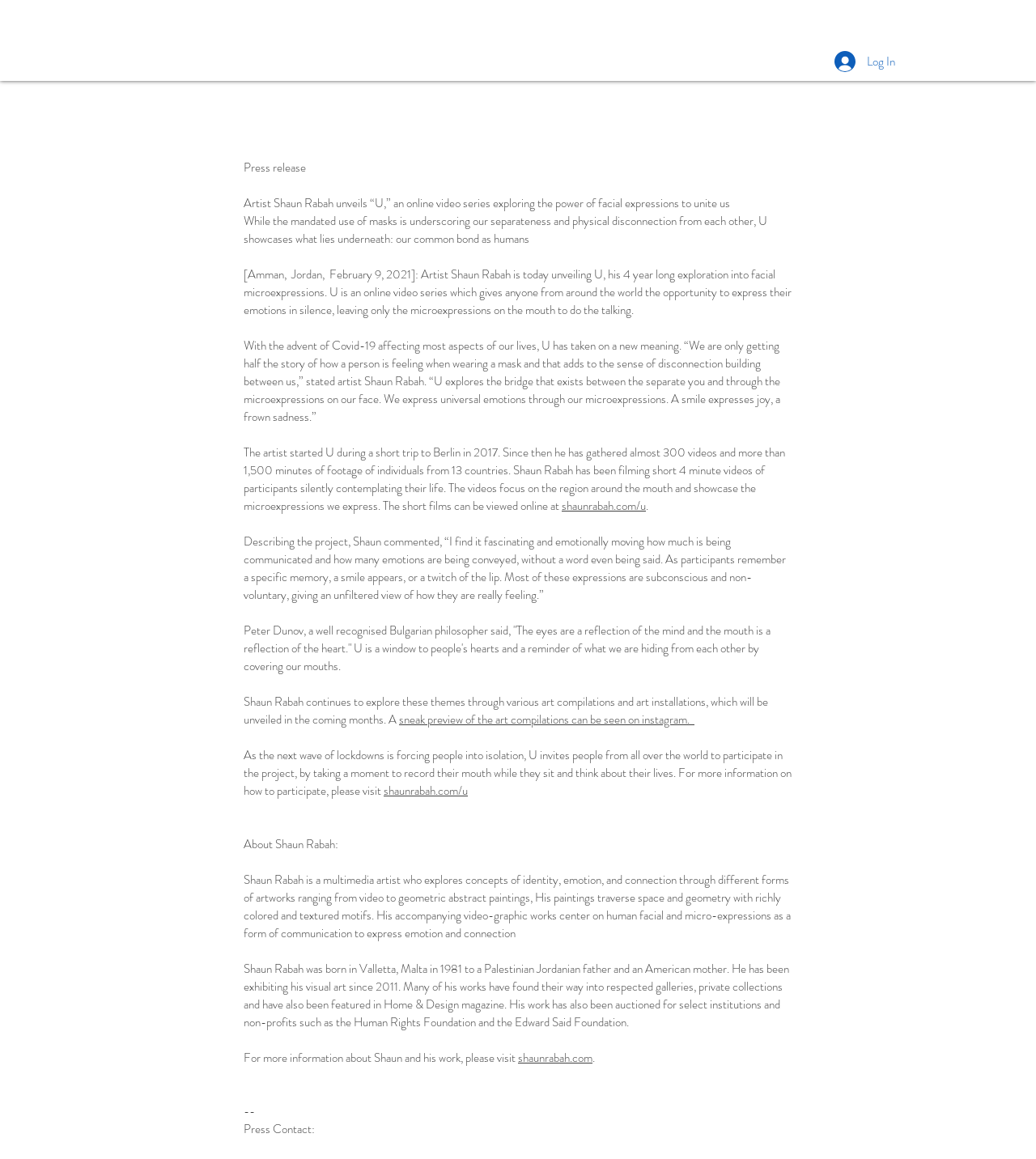Please find and report the bounding box coordinates of the element to click in order to perform the following action: "Visit the artist's website". The coordinates should be expressed as four float numbers between 0 and 1, in the format [left, top, right, bottom].

[0.5, 0.905, 0.572, 0.92]